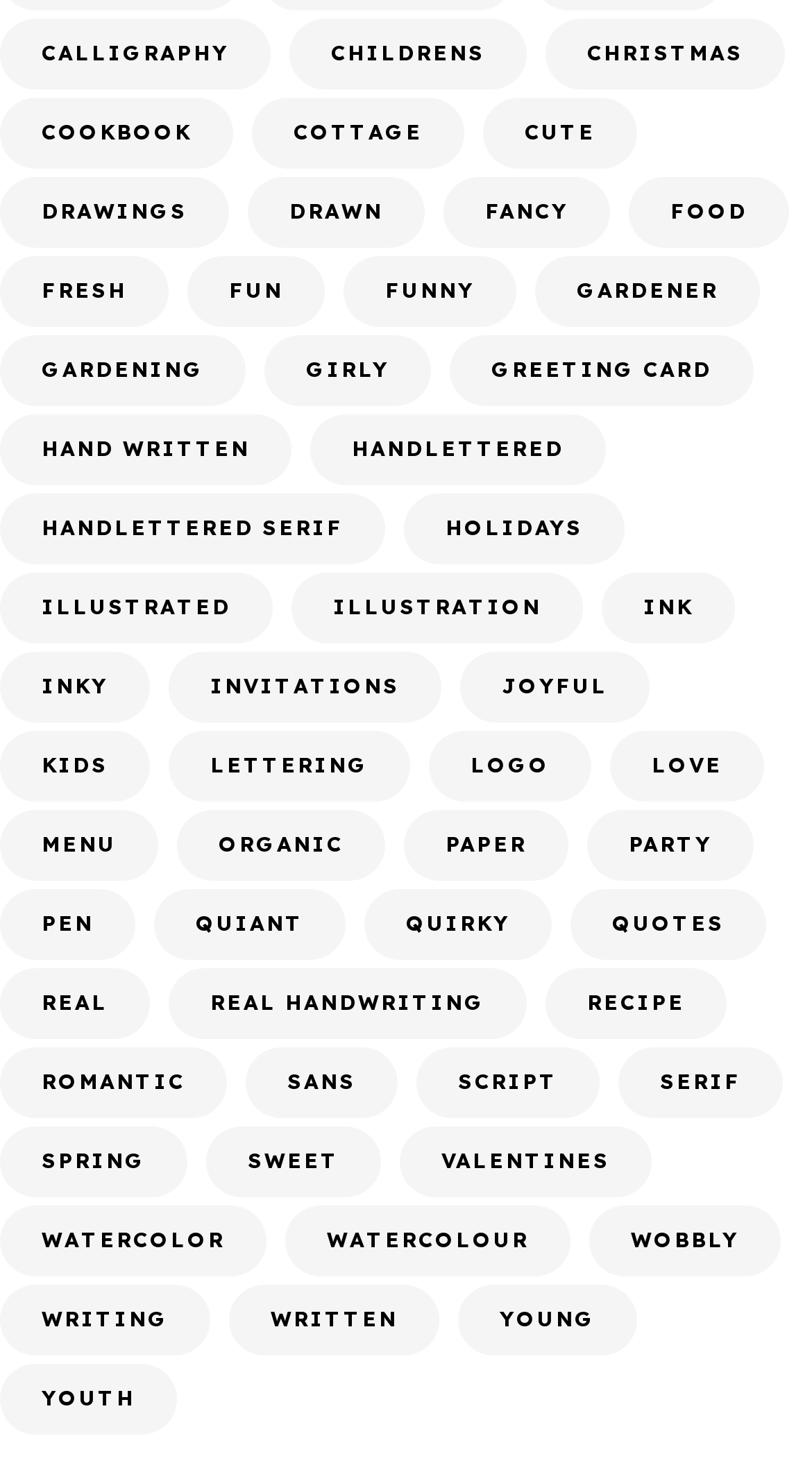Please find the bounding box for the UI element described by: "Real Handwriting".

[0.208, 0.663, 0.649, 0.712]